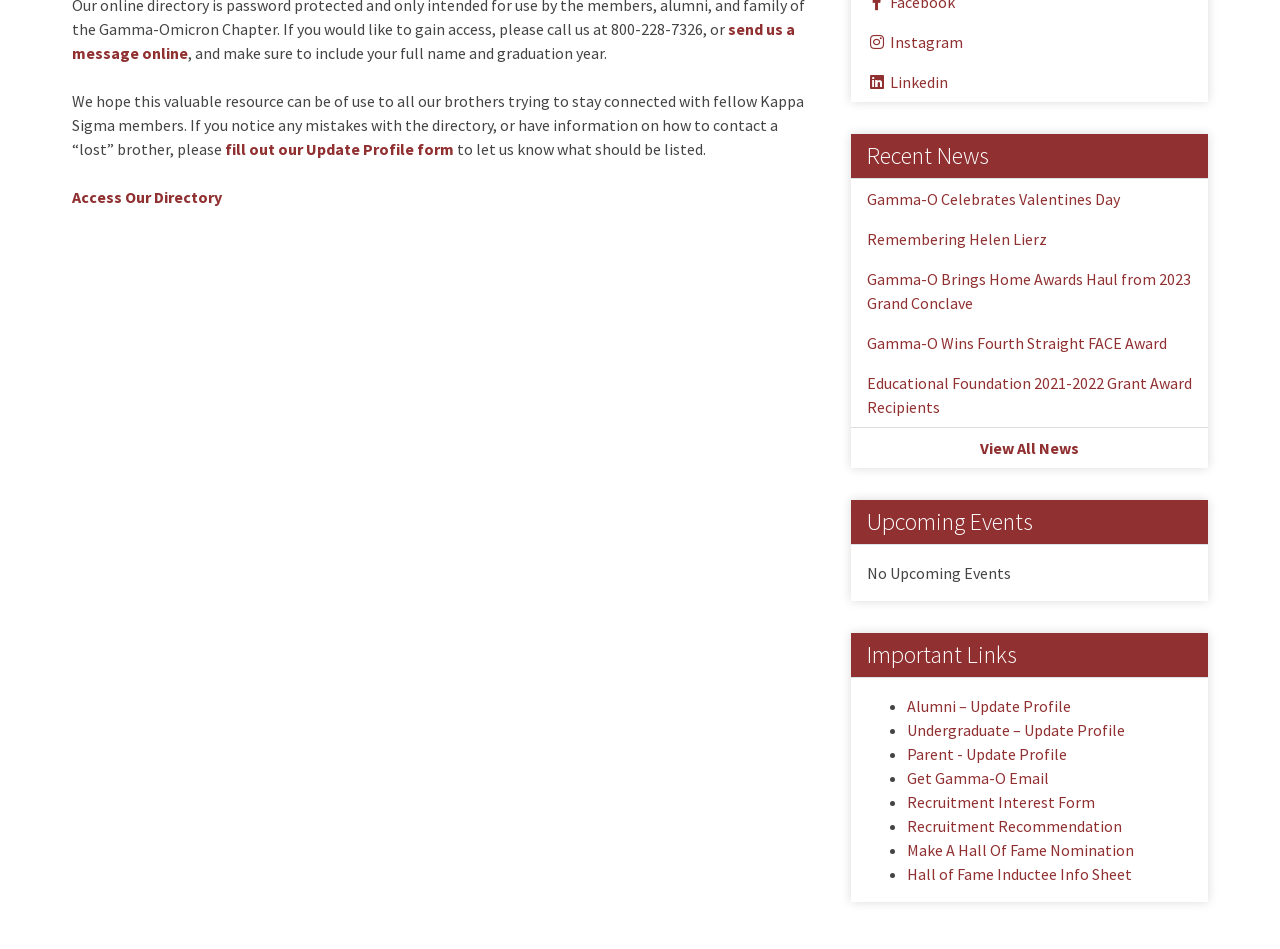Provide the bounding box coordinates in the format (top-left x, top-left y, bottom-right x, bottom-right y). All values are floating point numbers between 0 and 1. Determine the bounding box coordinate of the UI element described as: Most popular

None